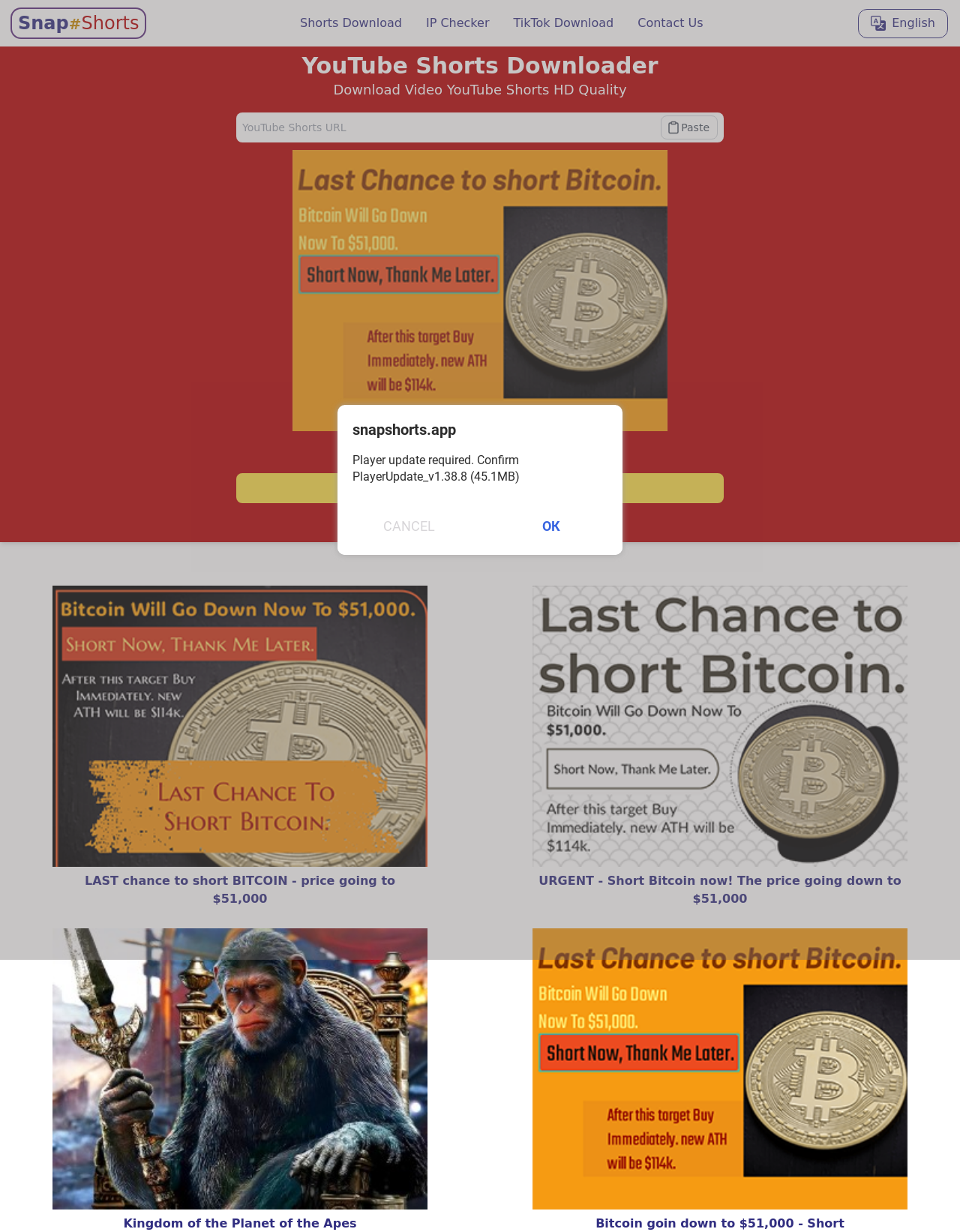How many links are in the header section?
Please use the visual content to give a single word or phrase answer.

4